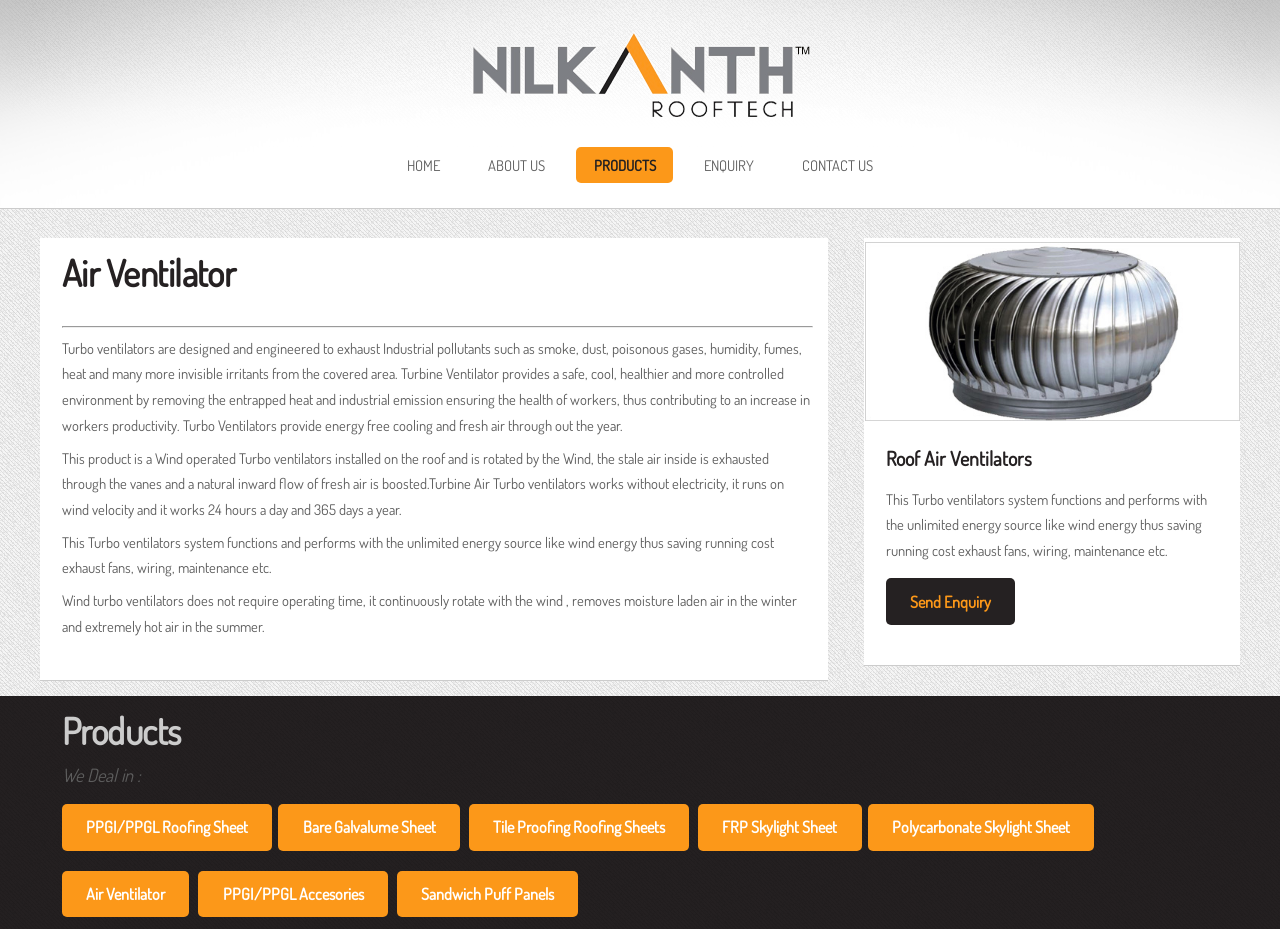Kindly determine the bounding box coordinates for the area that needs to be clicked to execute this instruction: "Send Enquiry".

[0.692, 0.622, 0.793, 0.673]